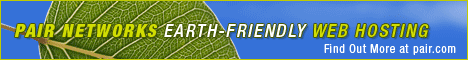Give a detailed account of what is happening in the image.

The image features a banner advertisement for Pair Networks, prominently highlighting their commitment to earth-friendly web hosting services. The background showcases a bright blue sky complemented by a vibrant green leaf, symbolizing the eco-conscious ethos of the brand. Bold, eye-catching text reads "PAIR NETWORKS" along with the tagline "EARTH-FRIENDLY WEB HOSTING," reinforcing their focus on sustainable hosting solutions. At the bottom, a call to action invites viewers to "Find Out More at pair.com," encouraging exploration of their services. This advertisement effectively communicates Pair Networks' dedication to preserving the environment while providing reliable web hosting options.